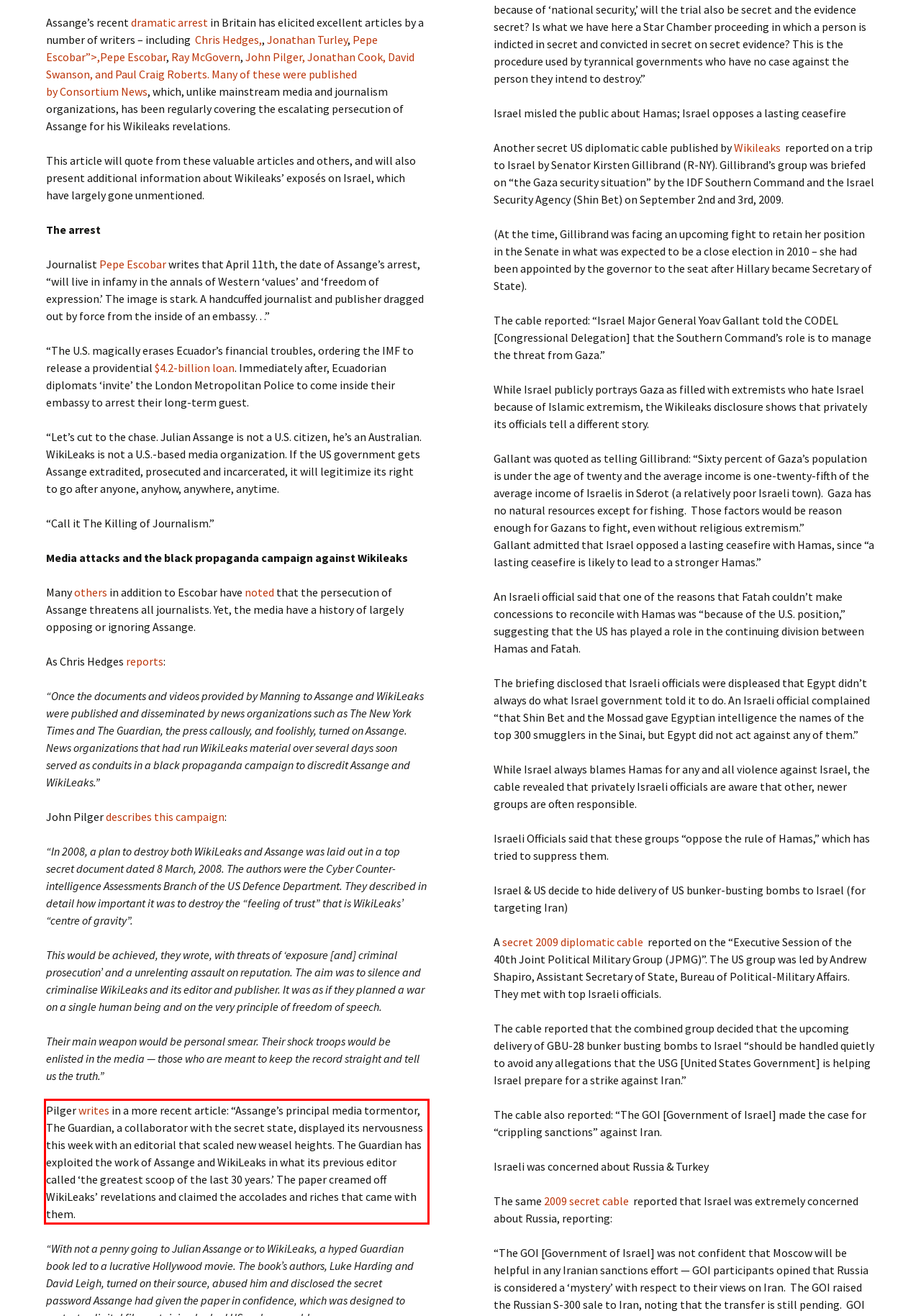Inspect the webpage screenshot that has a red bounding box and use OCR technology to read and display the text inside the red bounding box.

Pilger writes in a more recent article: “Assange’s principal media tormentor, The Guardian, a collaborator with the secret state, displayed its nervousness this week with an editorial that scaled new weasel heights. The Guardian has exploited the work of Assange and WikiLeaks in what its previous editor called ‘the greatest scoop of the last 30 years.’ The paper creamed off WikiLeaks’ revelations and claimed the accolades and riches that came with them.